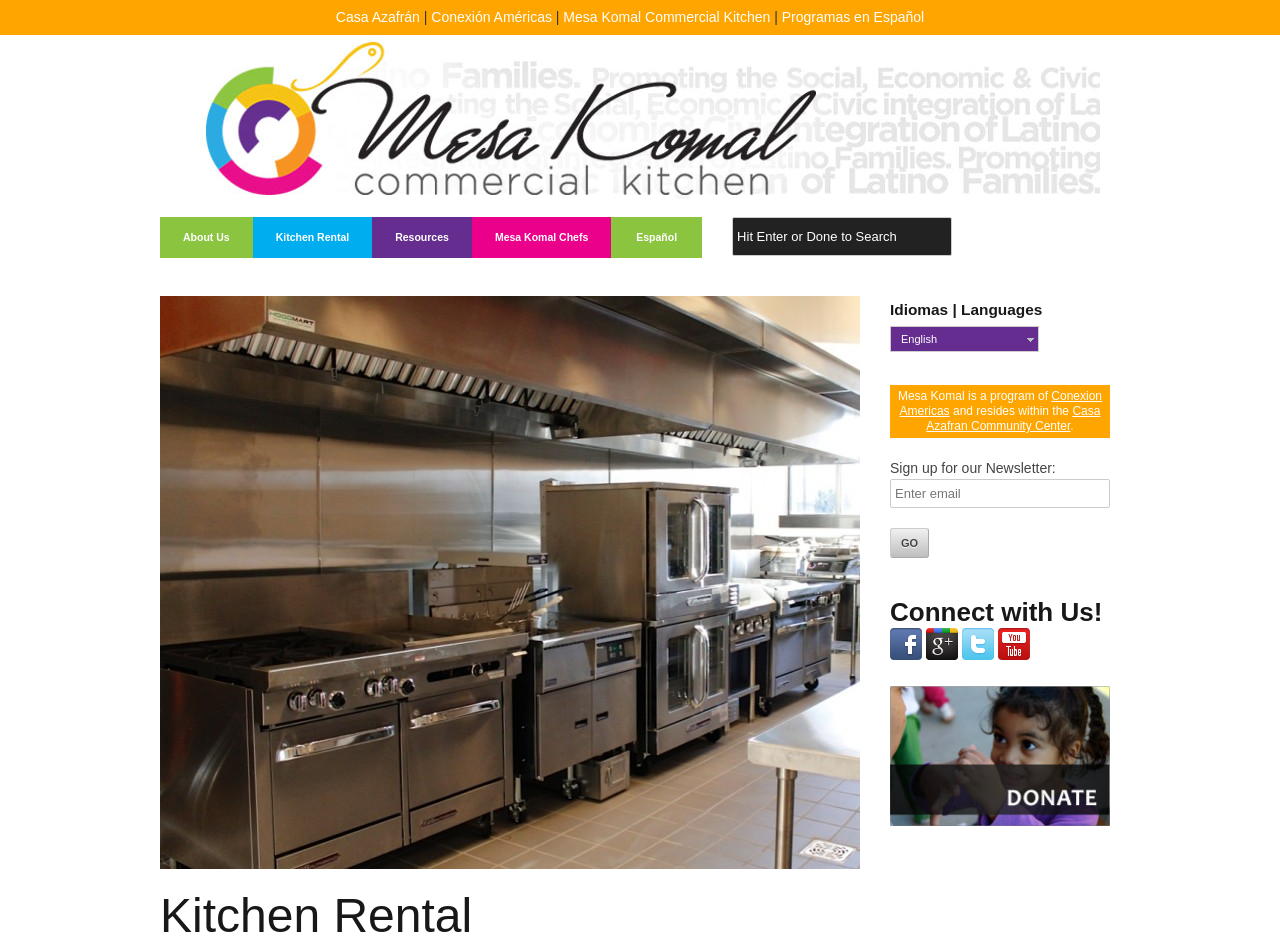Please provide the bounding box coordinates for the element that needs to be clicked to perform the instruction: "Click on the 'Kitchen Rental' link". The coordinates must consist of four float numbers between 0 and 1, formatted as [left, top, right, bottom].

[0.125, 0.951, 0.672, 0.996]